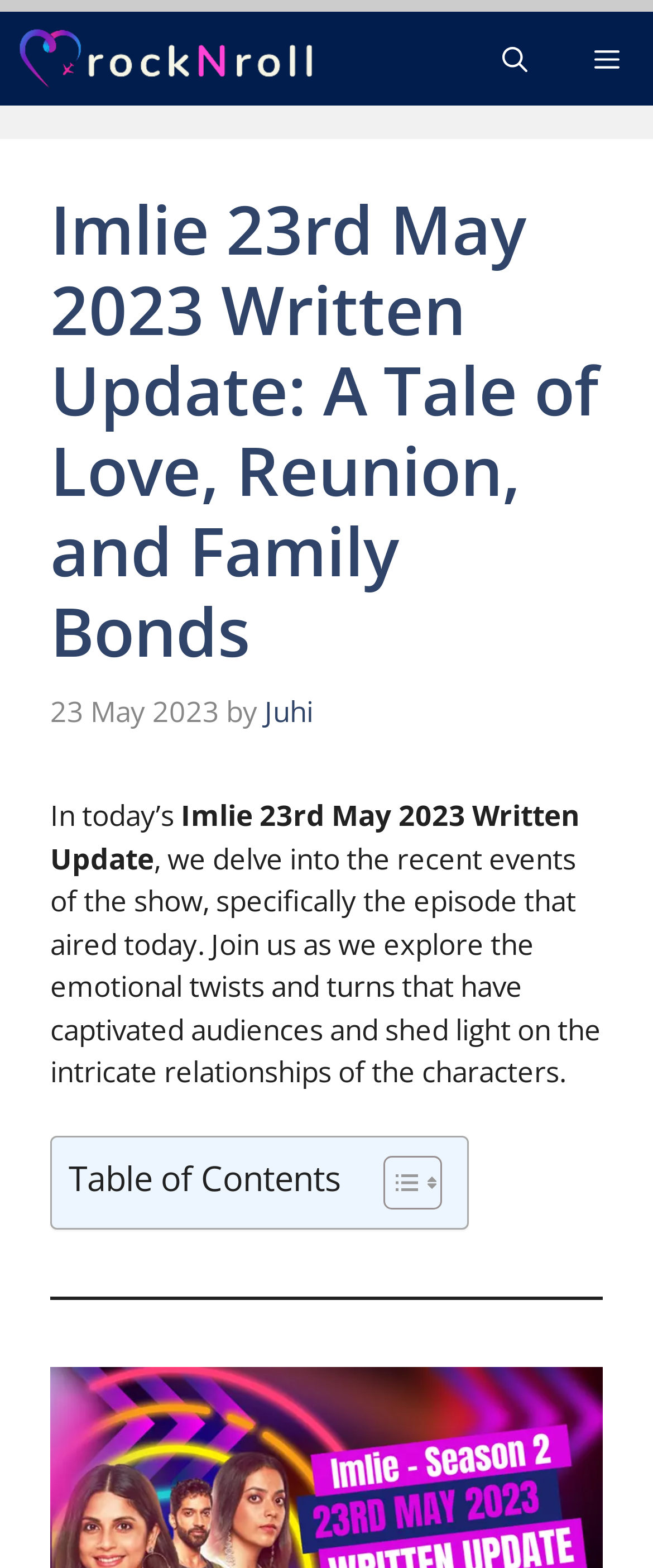What is the name of the author of the written update?
Please provide a single word or phrase based on the screenshot.

Juhi